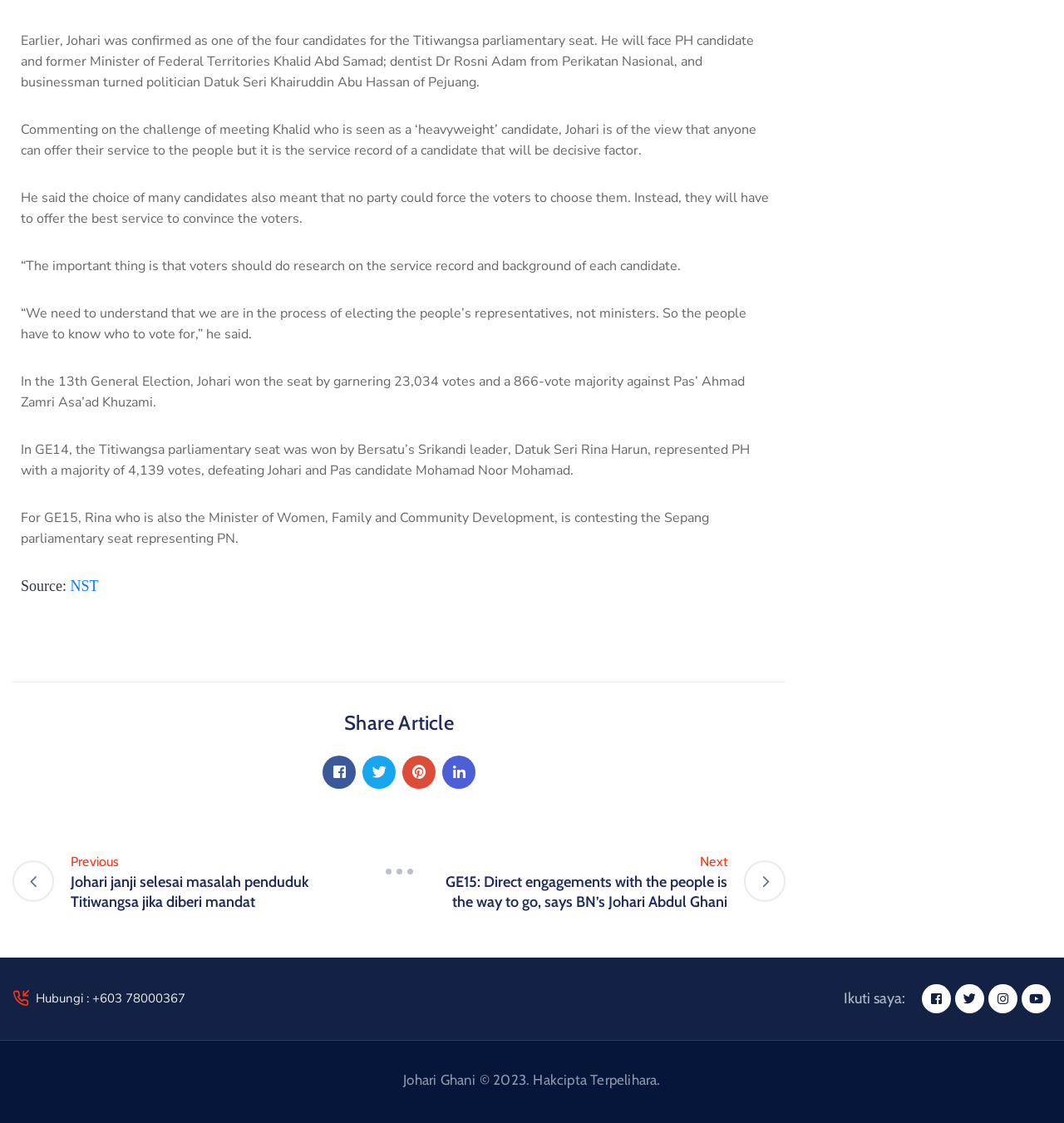Answer the question in a single word or phrase:
Who won the Titiwangsa parliamentary seat in GE14?

Datuk Seri Rina Harun